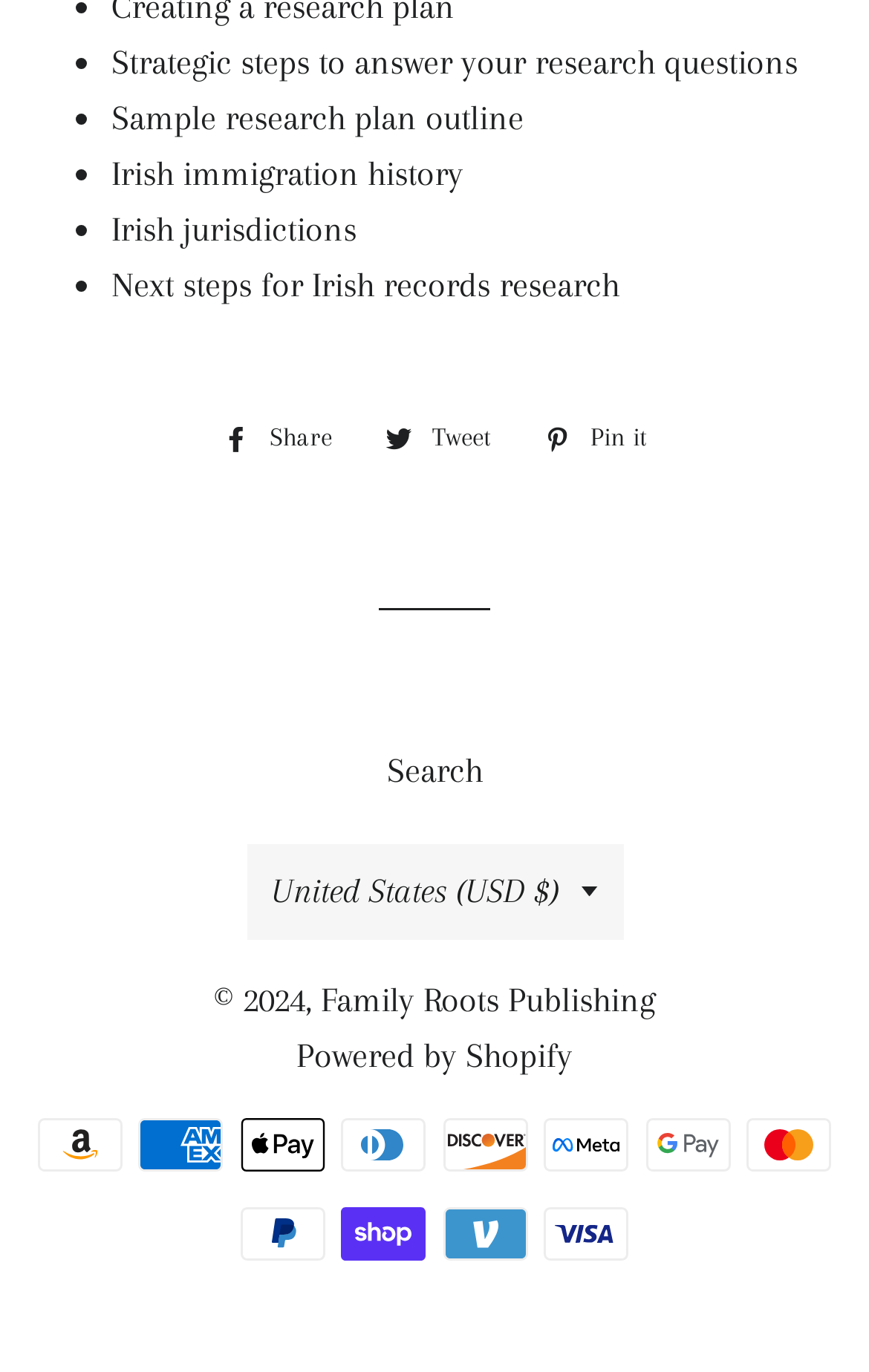Find the bounding box coordinates of the element you need to click on to perform this action: 'Pay with PayPal'. The coordinates should be represented by four float values between 0 and 1, in the format [left, top, right, bottom].

[0.276, 0.88, 0.374, 0.919]